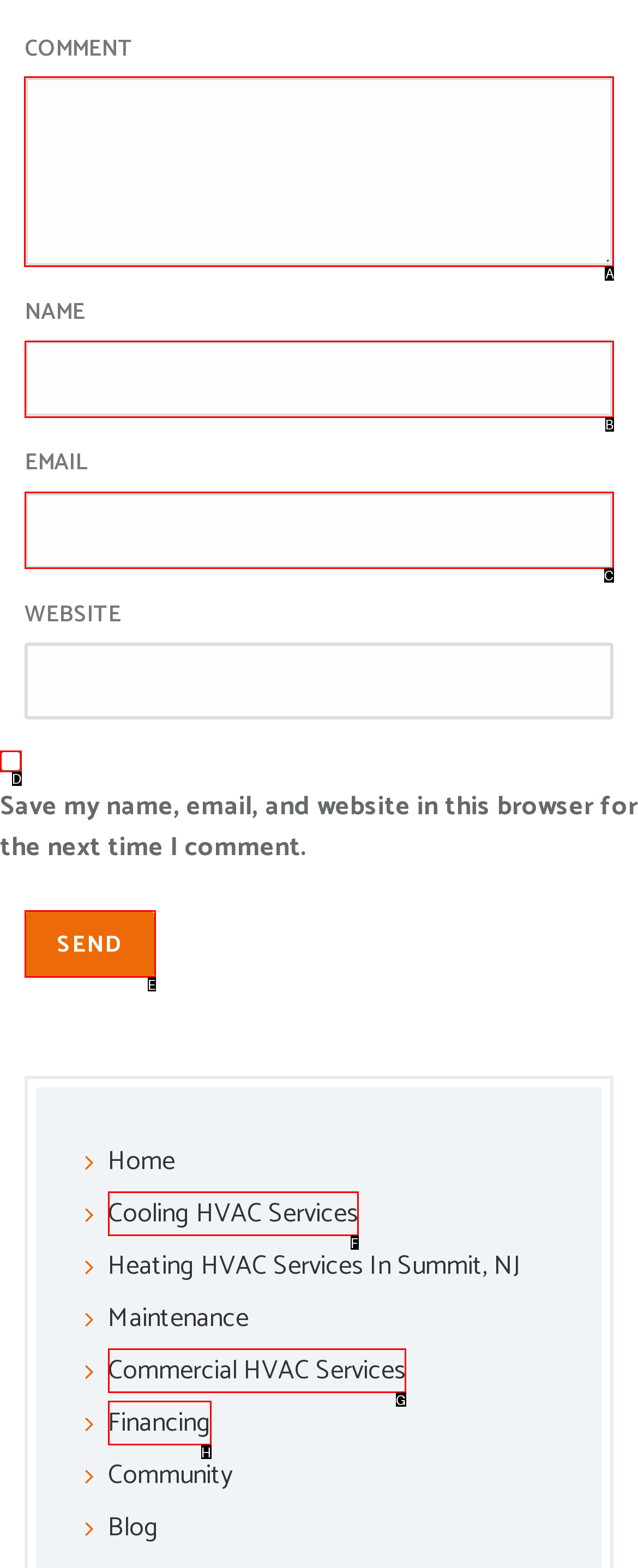For the instruction: Enter a comment, determine the appropriate UI element to click from the given options. Respond with the letter corresponding to the correct choice.

A